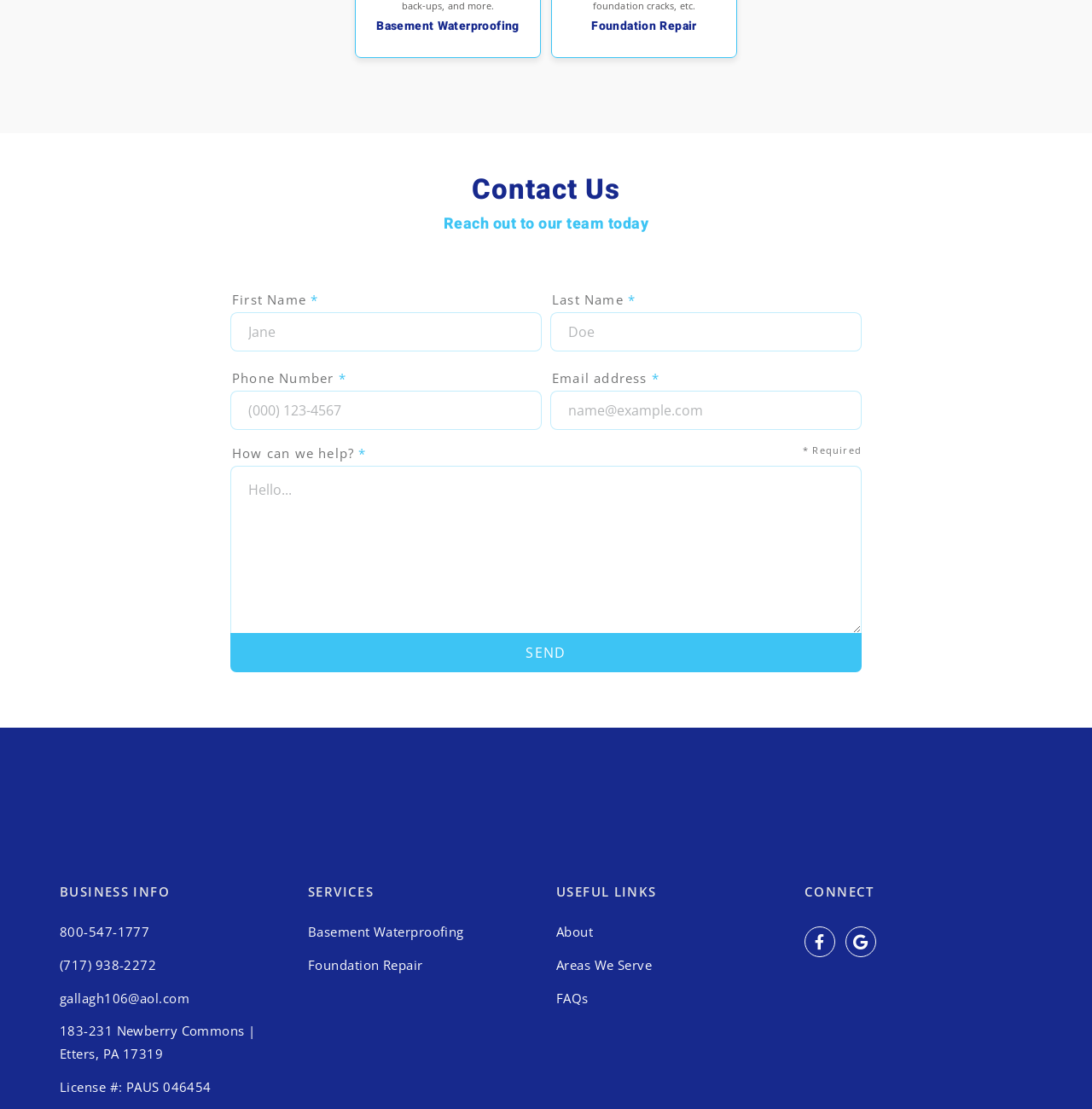Extract the bounding box of the UI element described as: "Areas We Serve".

[0.509, 0.862, 0.597, 0.878]